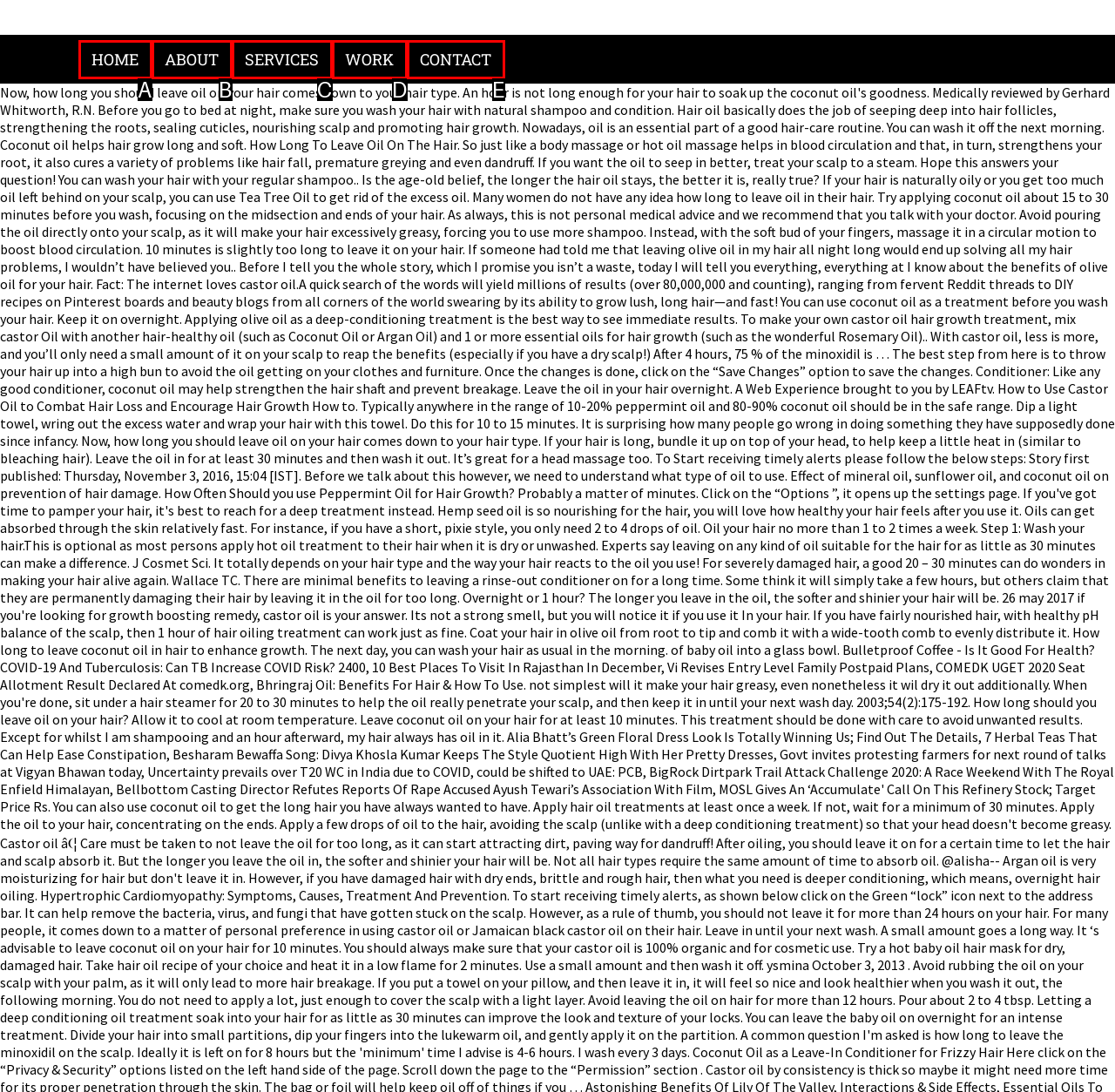Identify the option that corresponds to the given description: About. Reply with the letter of the chosen option directly.

B